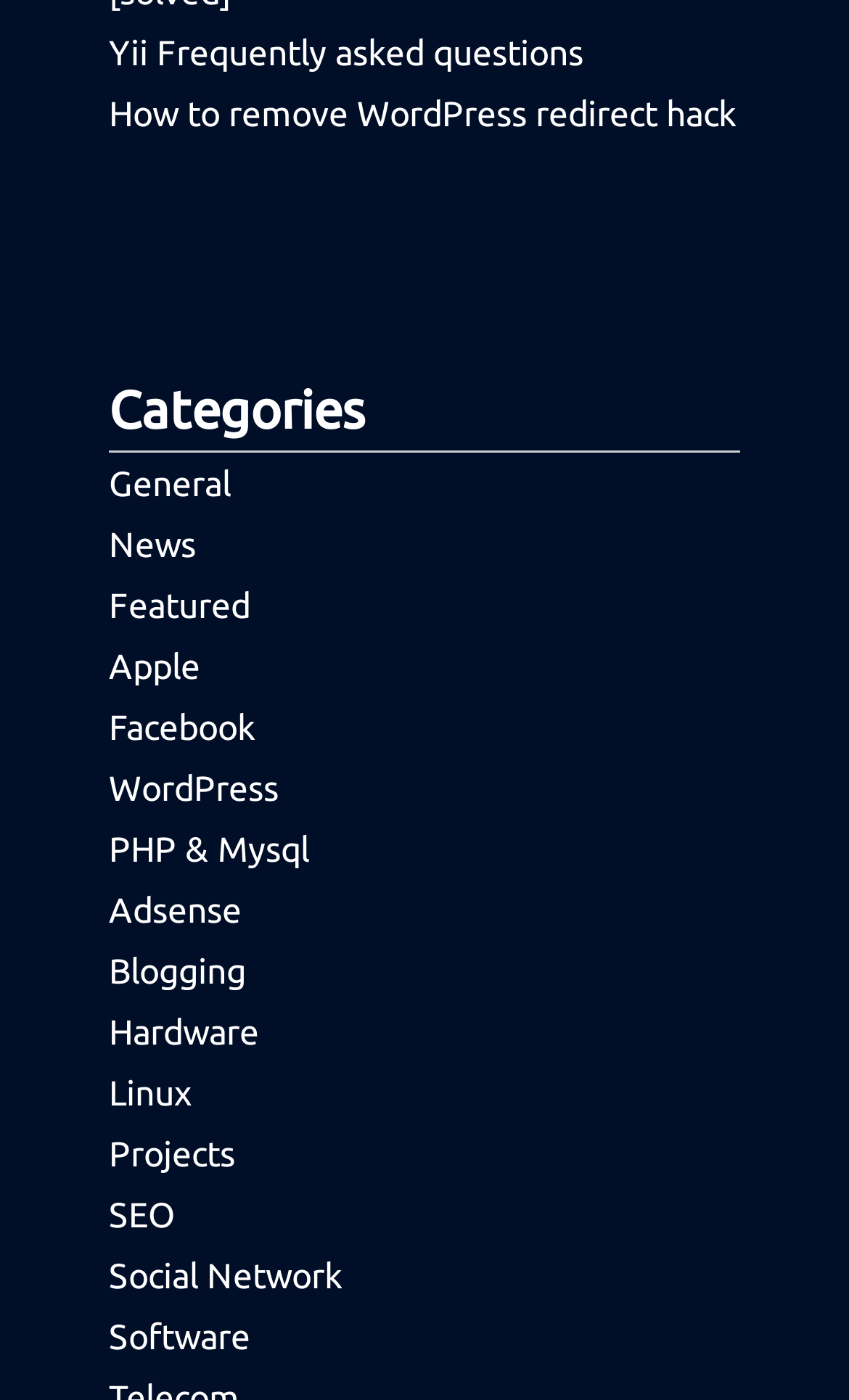Please provide a short answer using a single word or phrase for the question:
What is the last category listed?

Software